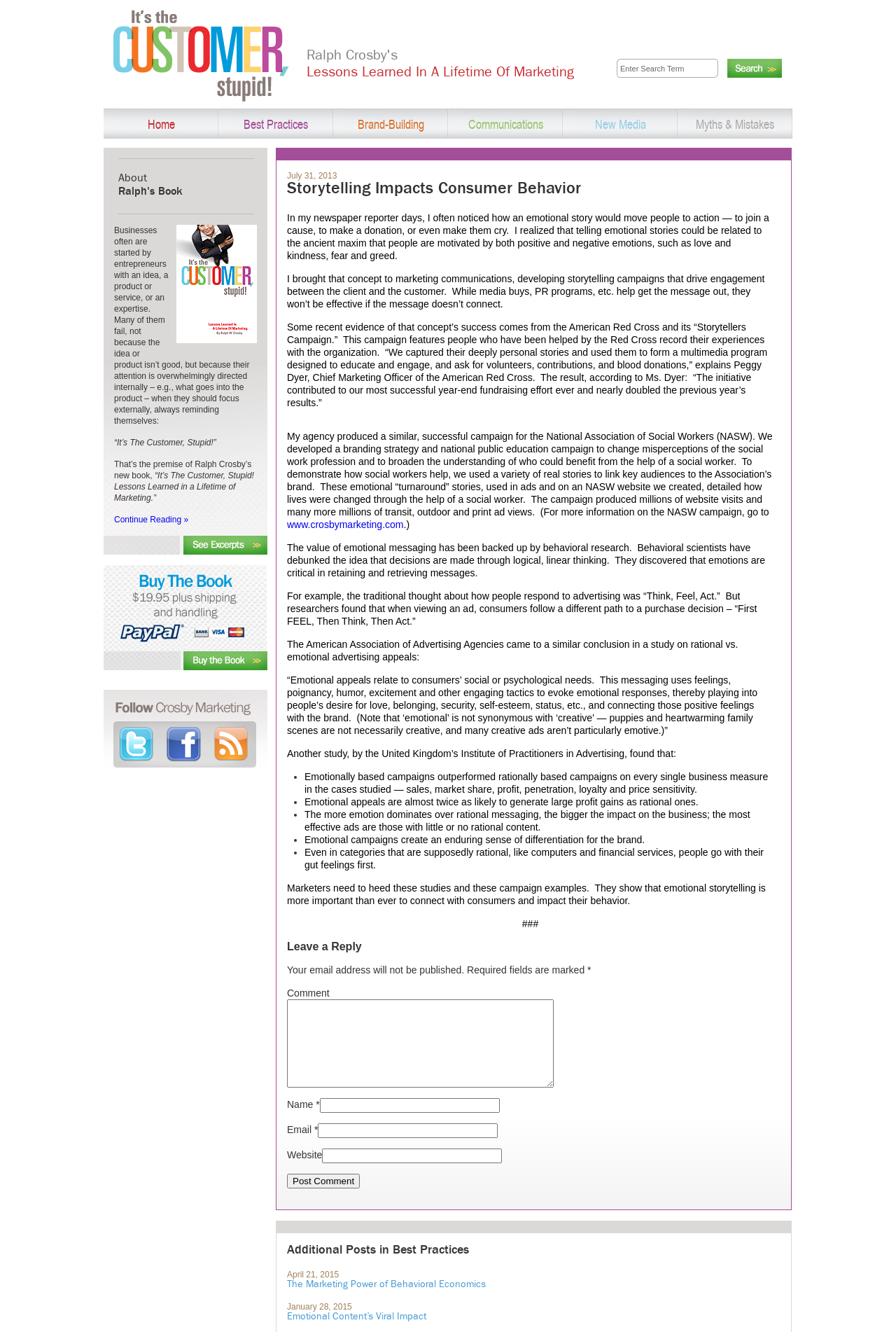Please identify the bounding box coordinates of the element on the webpage that should be clicked to follow this instruction: "Post a comment". The bounding box coordinates should be given as four float numbers between 0 and 1, formatted as [left, top, right, bottom].

[0.32, 0.881, 0.402, 0.892]